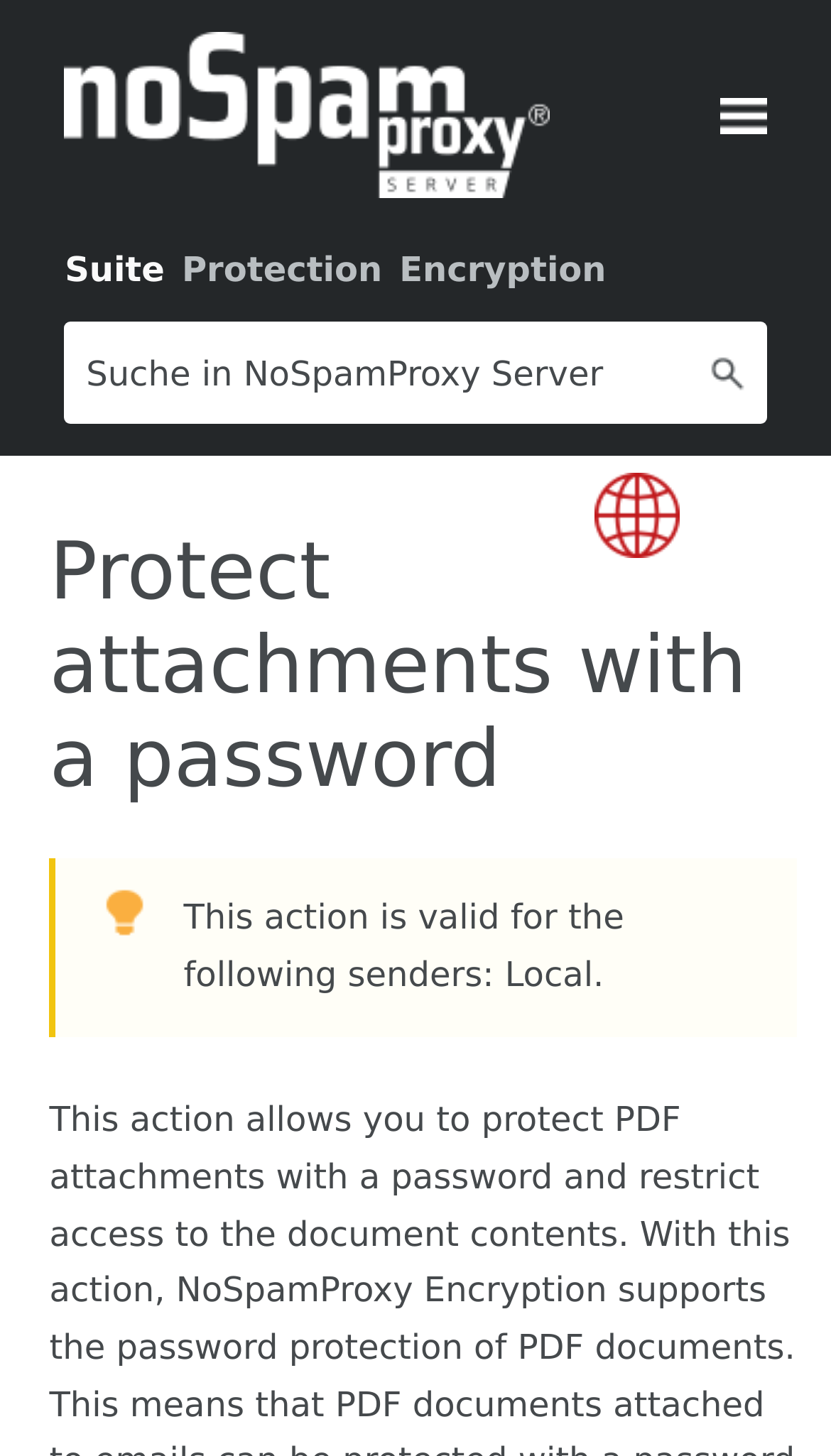Refer to the image and provide an in-depth answer to the question:
What is the purpose of the search field?

The search field is accompanied by a 'Submit Search' button, indicating that it is used to search for something within the website. The exact scope of the search is not specified, but it is likely to be related to the protection and encryption of attachments.